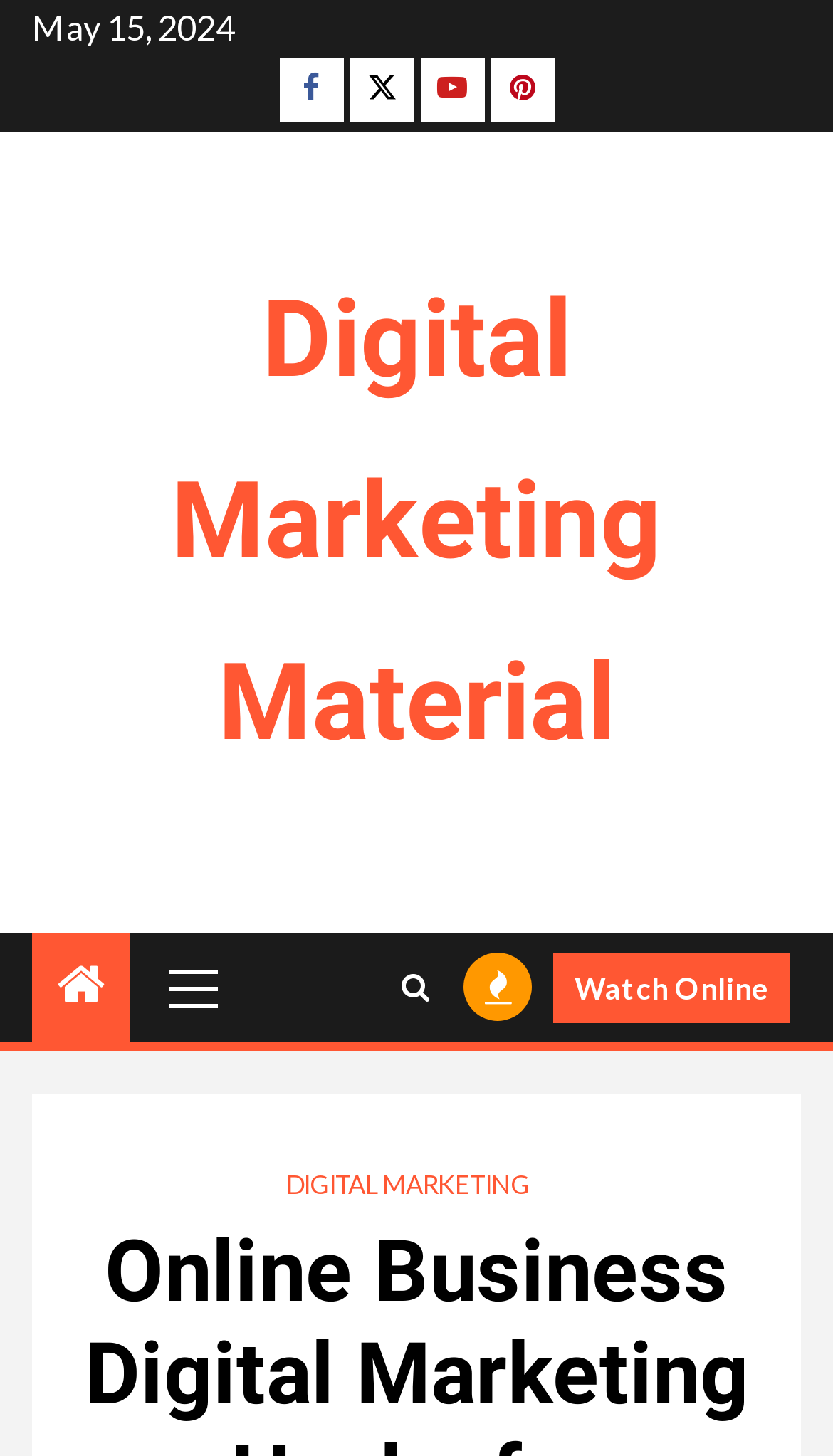How many social media links are there?
Using the image as a reference, give an elaborate response to the question.

I counted the number of social media links by looking at the links with icons, which are Facebook, Twitter, Youtube, and Pinterest.